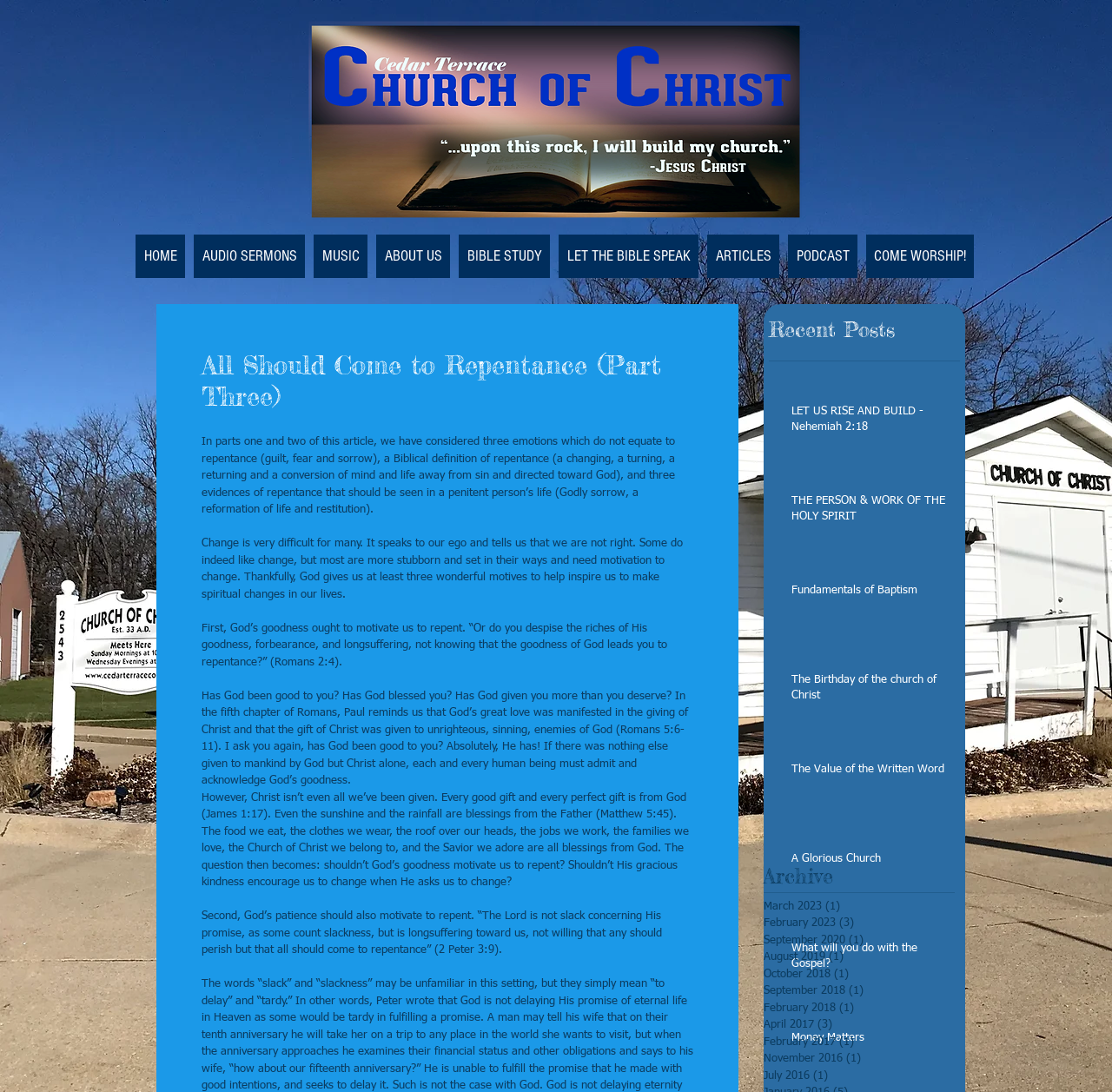Determine the bounding box coordinates of the clickable area required to perform the following instruction: "Click on the 'ARTICLES' link". The coordinates should be represented as four float numbers between 0 and 1: [left, top, right, bottom].

[0.636, 0.215, 0.701, 0.255]